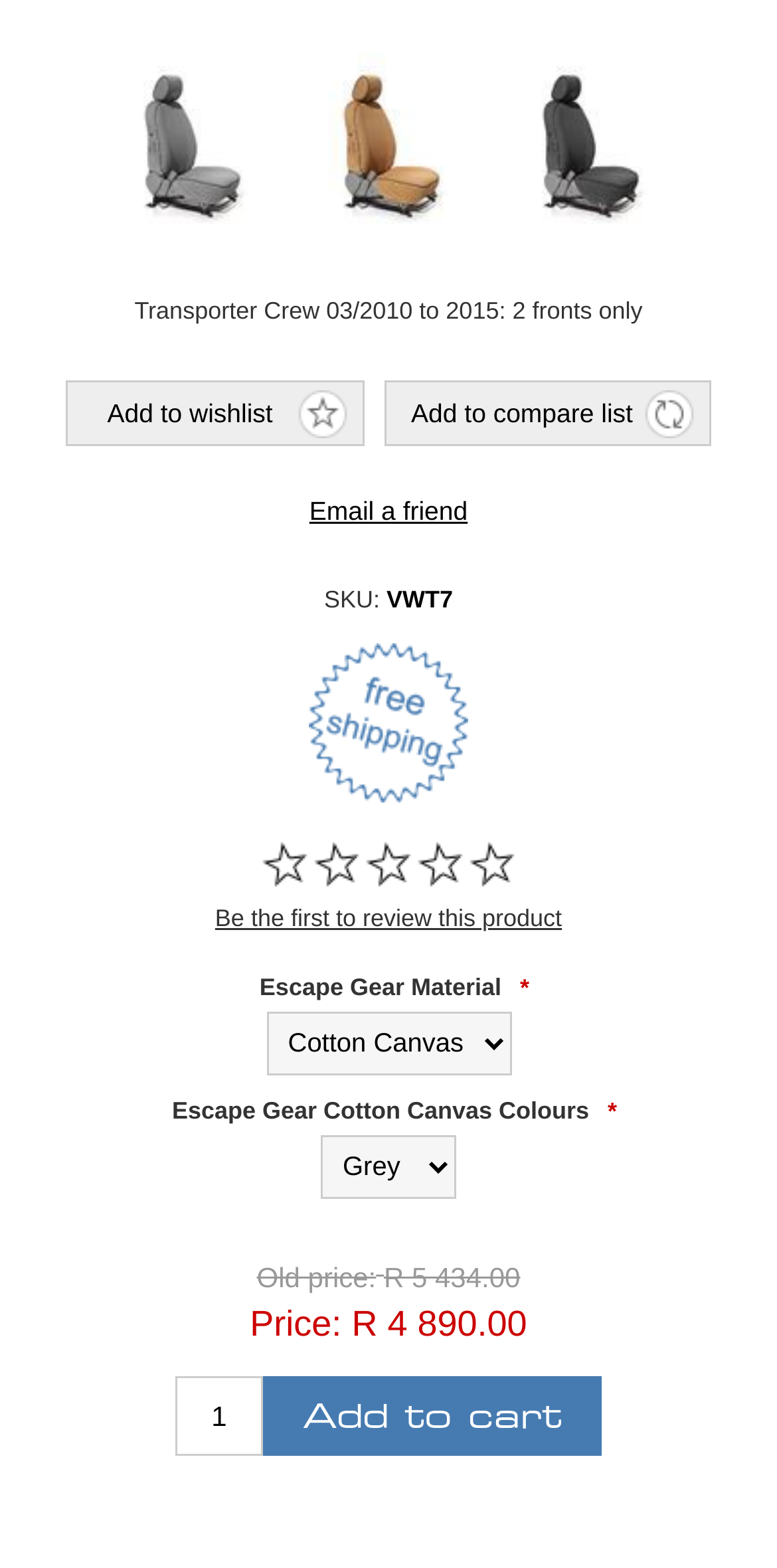Can you identify the bounding box coordinates of the clickable region needed to carry out this instruction: 'Click on the 'ama' tag'? The coordinates should be four float numbers within the range of 0 to 1, stated as [left, top, right, bottom].

None